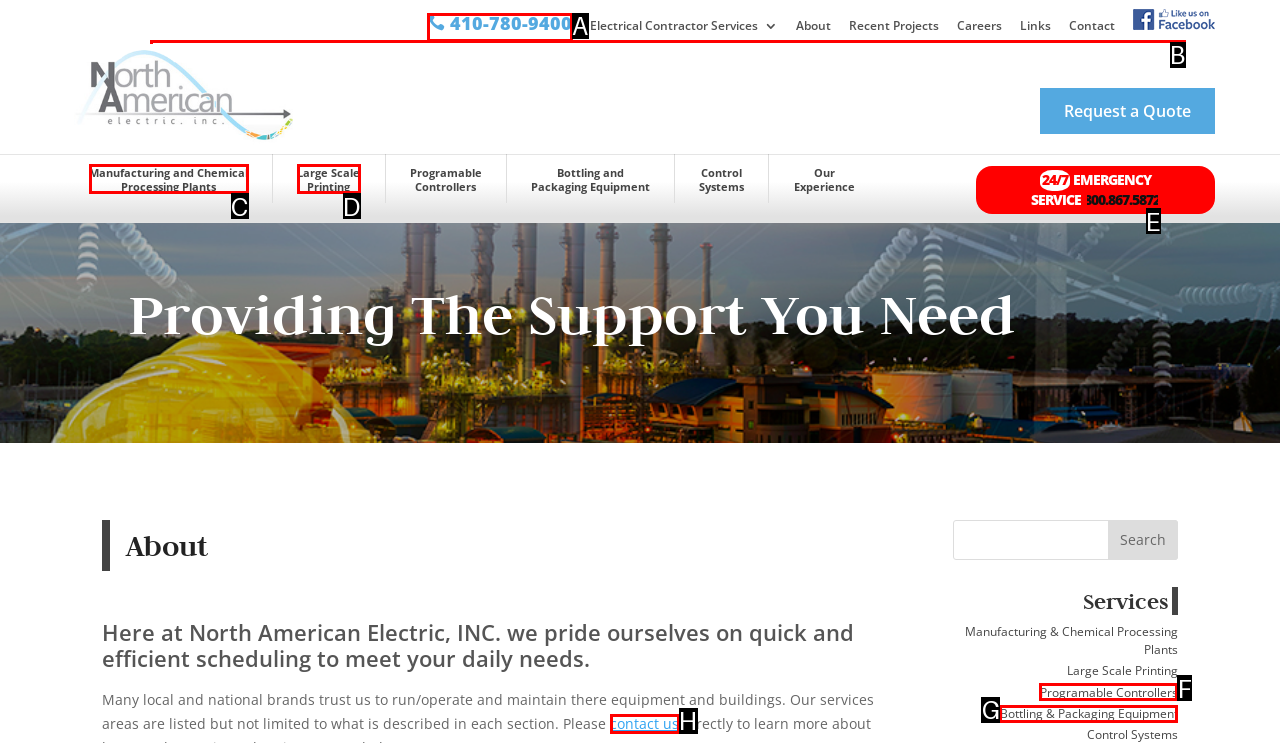Please identify the UI element that matches the description: Programable Controllers
Respond with the letter of the correct option.

F